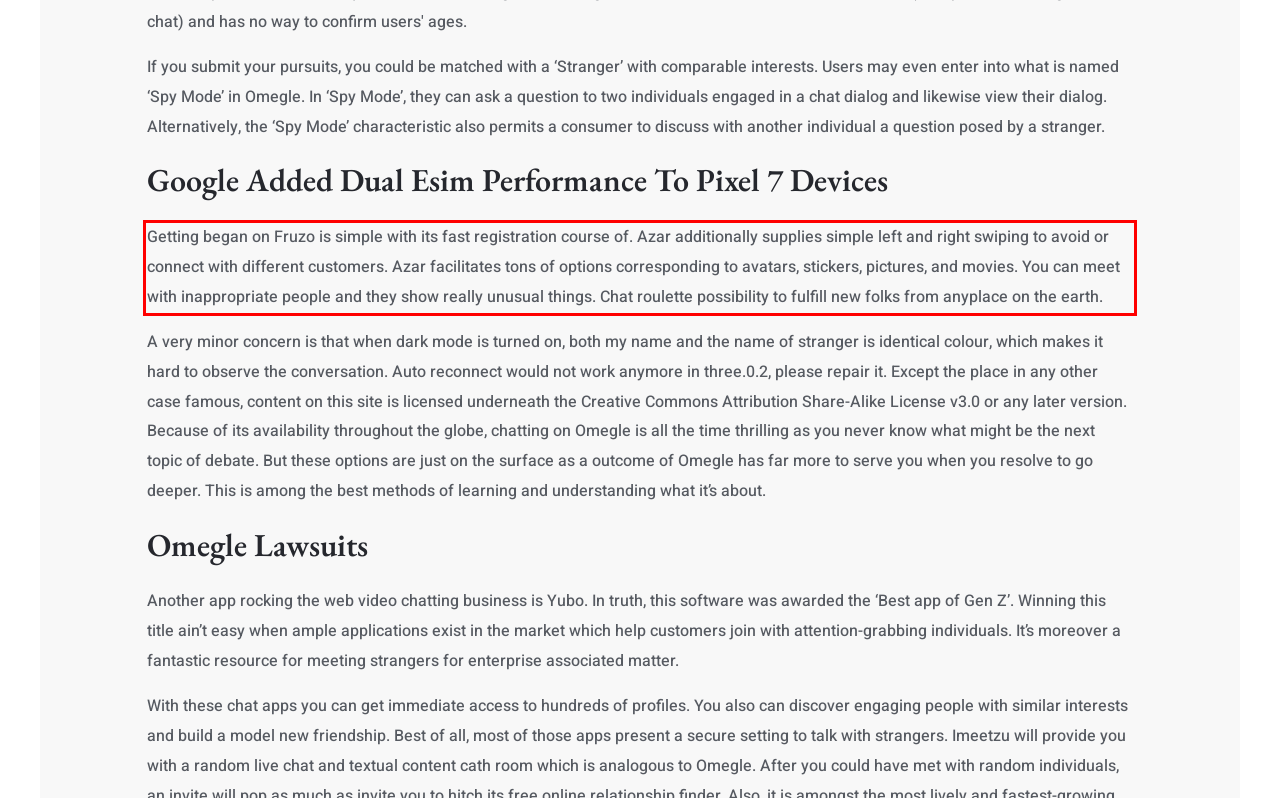Given a webpage screenshot, identify the text inside the red bounding box using OCR and extract it.

Getting began on Fruzo is simple with its fast registration course of. Azar additionally supplies simple left and right swiping to avoid or connect with different customers. Azar facilitates tons of options corresponding to avatars, stickers, pictures, and movies. You can meet with inappropriate people and they show really unusual things. Chat roulette possibility to fulfill new folks from anyplace on the earth.